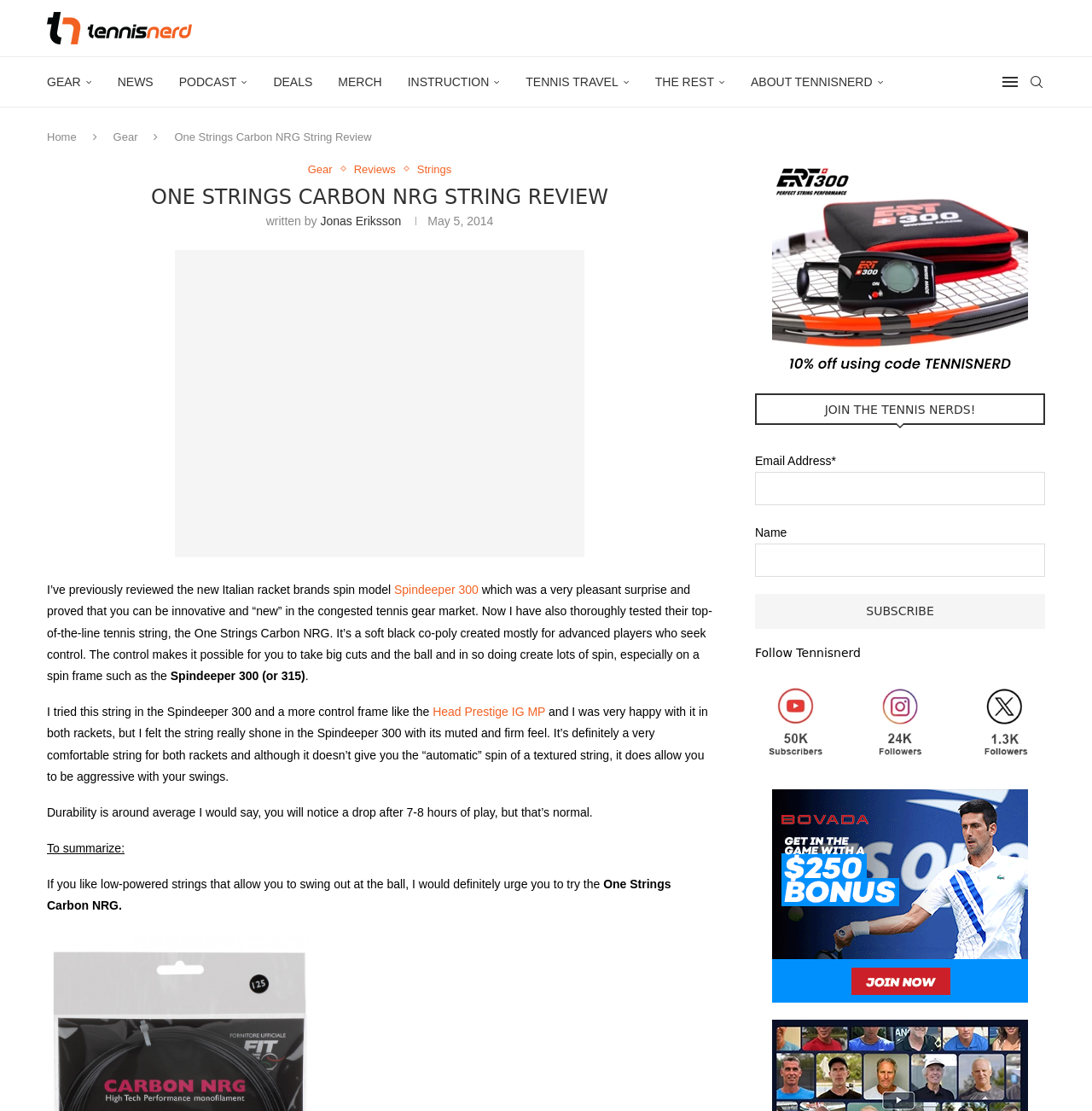Write an elaborate caption that captures the essence of the webpage.

This webpage is a review of the One Strings Carbon NRG tennis string. At the top, there is a navigation bar with links to different sections of the website, including "GEAR", "NEWS", "PODCAST", and more. Below the navigation bar, there is a heading that reads "ONE STRINGS CARBON NRG STRING REVIEW". 

To the right of the heading, there is a link to the author's name, Jonas Eriksson, and a timestamp indicating that the review was published on May 5, 2014. Below the heading, there is a large image that takes up most of the width of the page.

The review itself is a block of text that discusses the author's experience with the One Strings Carbon NRG string. The text is divided into several paragraphs, with the first paragraph introducing the string and the author's previous review of the Spindeeper 300 racket. The subsequent paragraphs discuss the string's performance, including its control, spin, and durability.

To the right of the review, there are several complementary sections. One section has a heading that reads "JOIN THE TENNIS NERDS!" and contains a form to subscribe to a newsletter. Another section has a heading that reads "Follow Tennisnerd" and contains links to social media profiles. There is also a section with a heading that reads "Tennisnerd X - Twitter" and contains a link to the Twitter profile.

At the bottom of the page, there is a section with a heading that reads "bovada" and contains an image and a link.